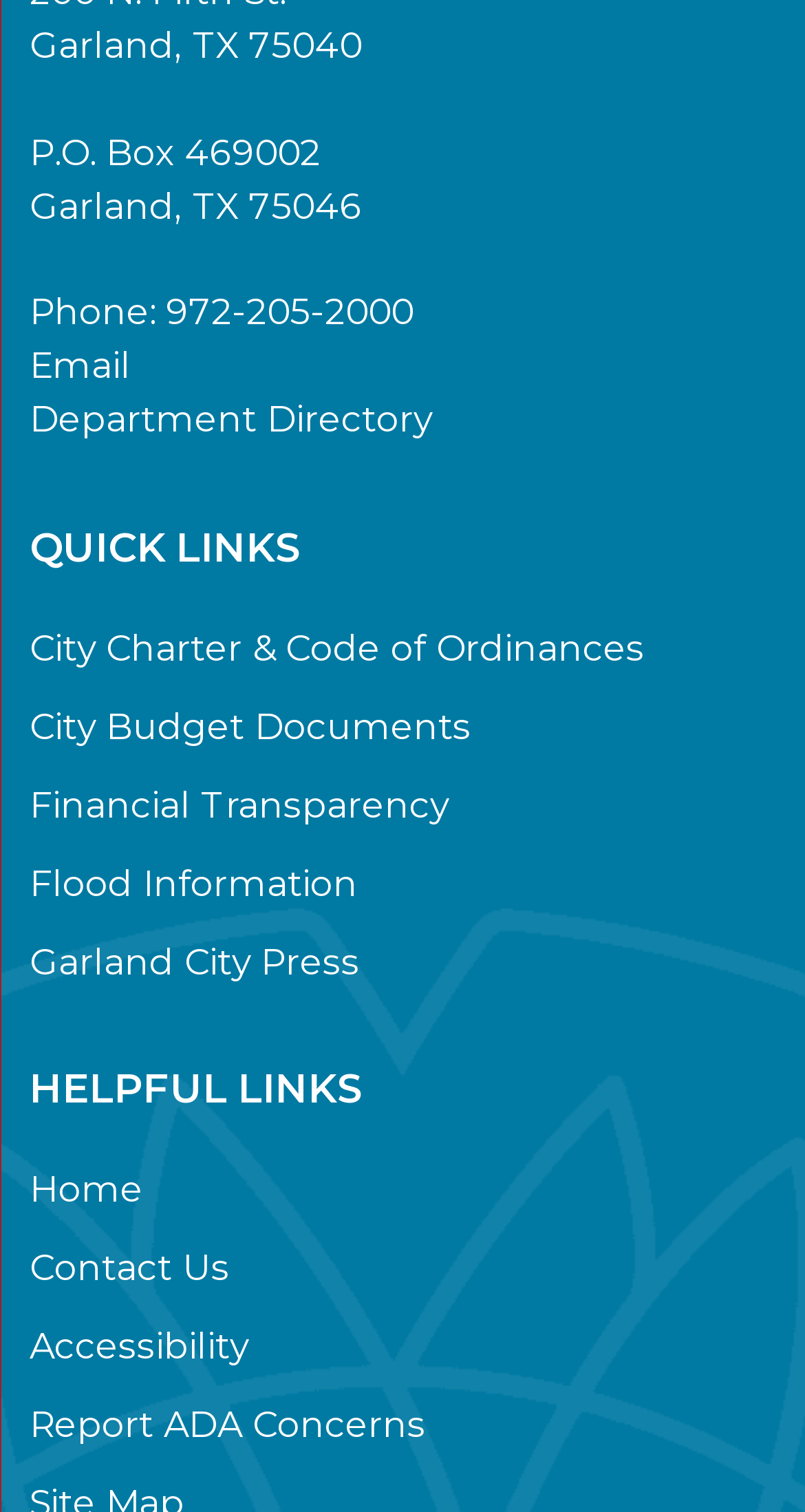Please provide the bounding box coordinates for the UI element as described: "Garland City Press". The coordinates must be four floats between 0 and 1, represented as [left, top, right, bottom].

[0.037, 0.574, 0.447, 0.603]